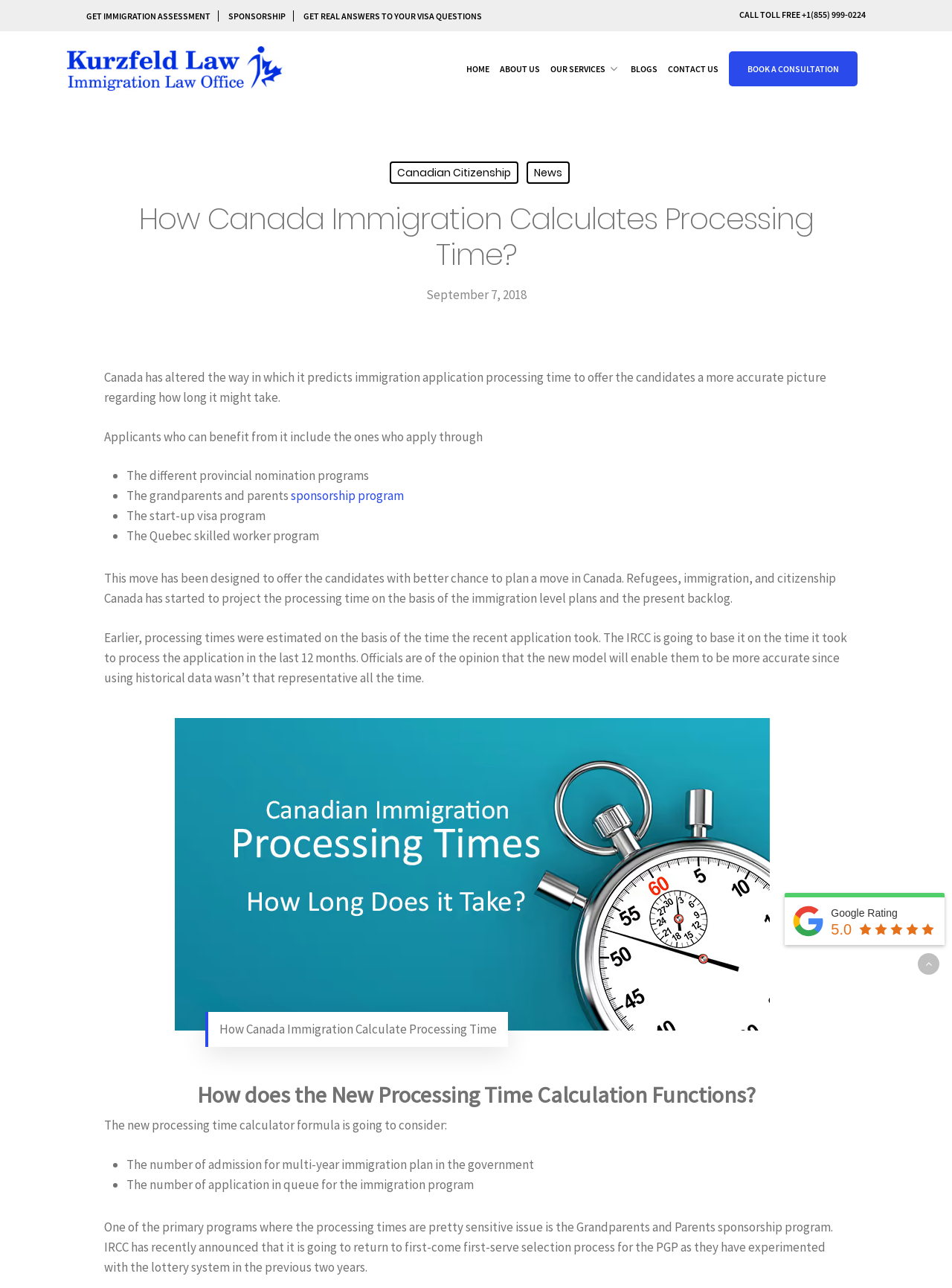Please extract the primary headline from the webpage.

How Canada Immigration Calculates Processing Time?